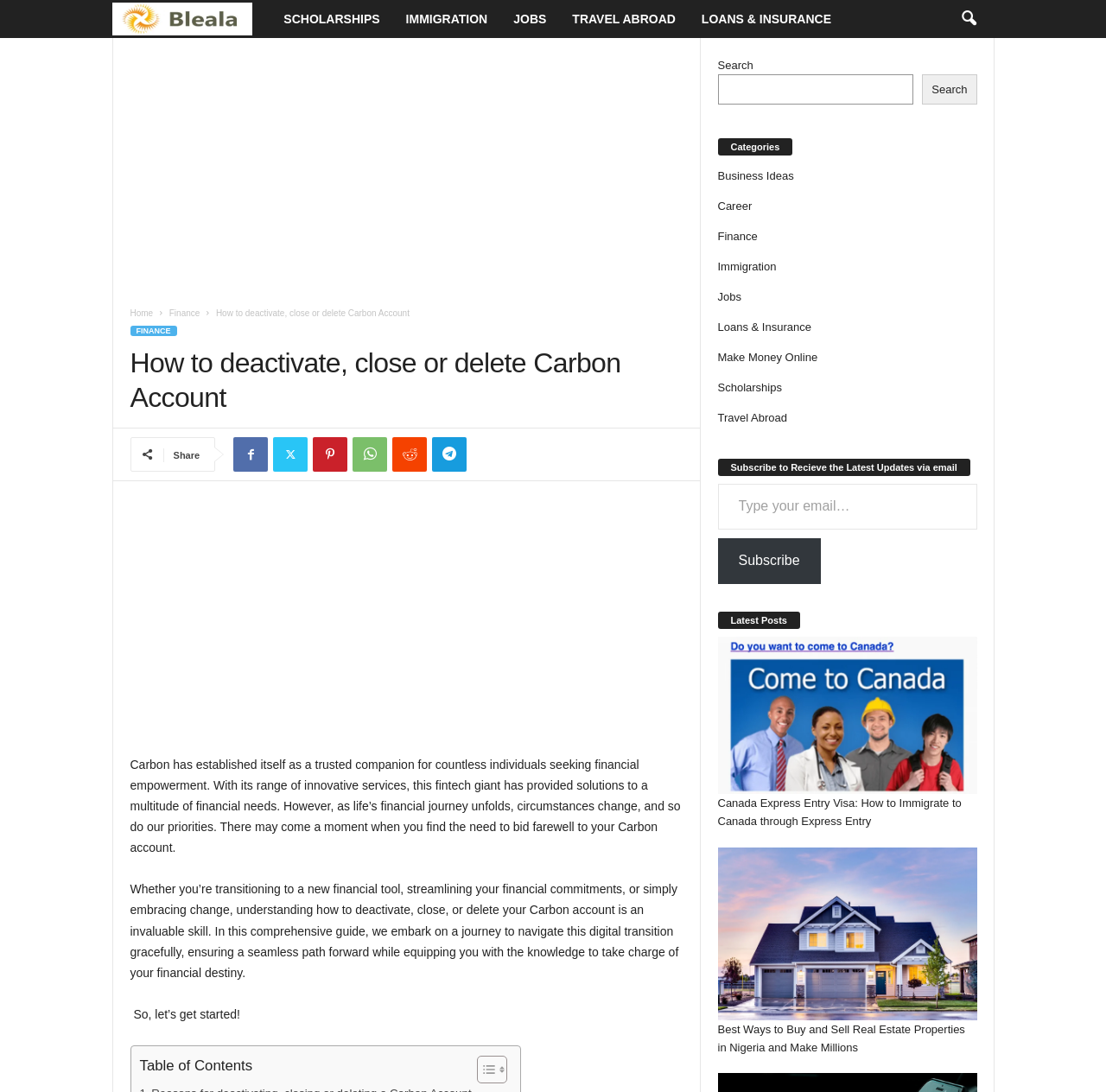Locate the bounding box of the user interface element based on this description: "aria-label="search icon"".

[0.858, 0.0, 0.893, 0.035]